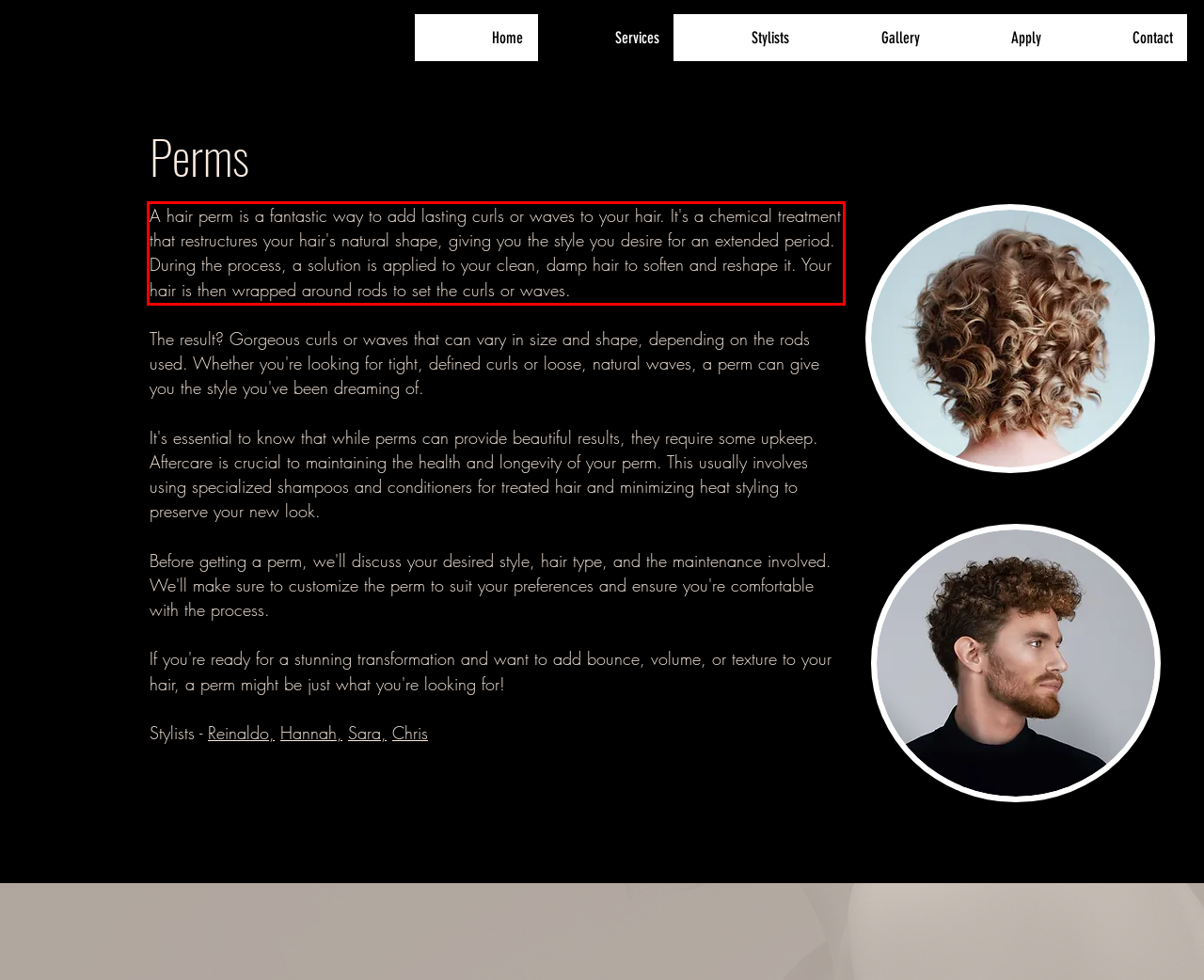Please examine the webpage screenshot and extract the text within the red bounding box using OCR.

A hair perm is a fantastic way to add lasting curls or waves to your hair. It's a chemical treatment that restructures your hair's natural shape, giving you the style you desire for an extended period. During the process, a solution is applied to your clean, damp hair to soften and reshape it. Your hair is then wrapped around rods to set the curls or waves.